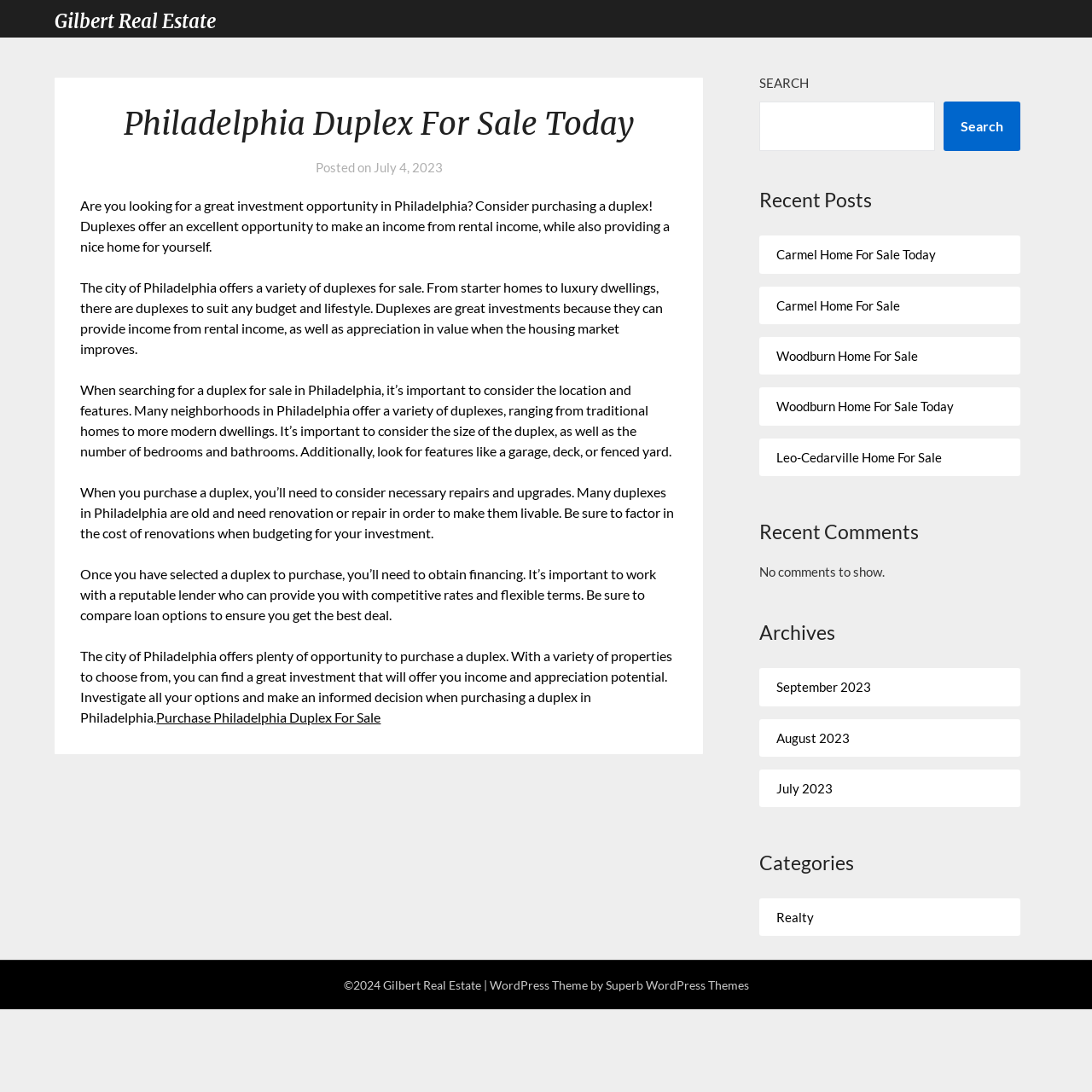What is the name of the real estate company?
Please describe in detail the information shown in the image to answer the question.

The name of the real estate company can be found in the top-left corner of the webpage, where it is stated as 'Gilbert Real Estate', and also in the footer of the webpage, where it is mentioned as the copyright holder.